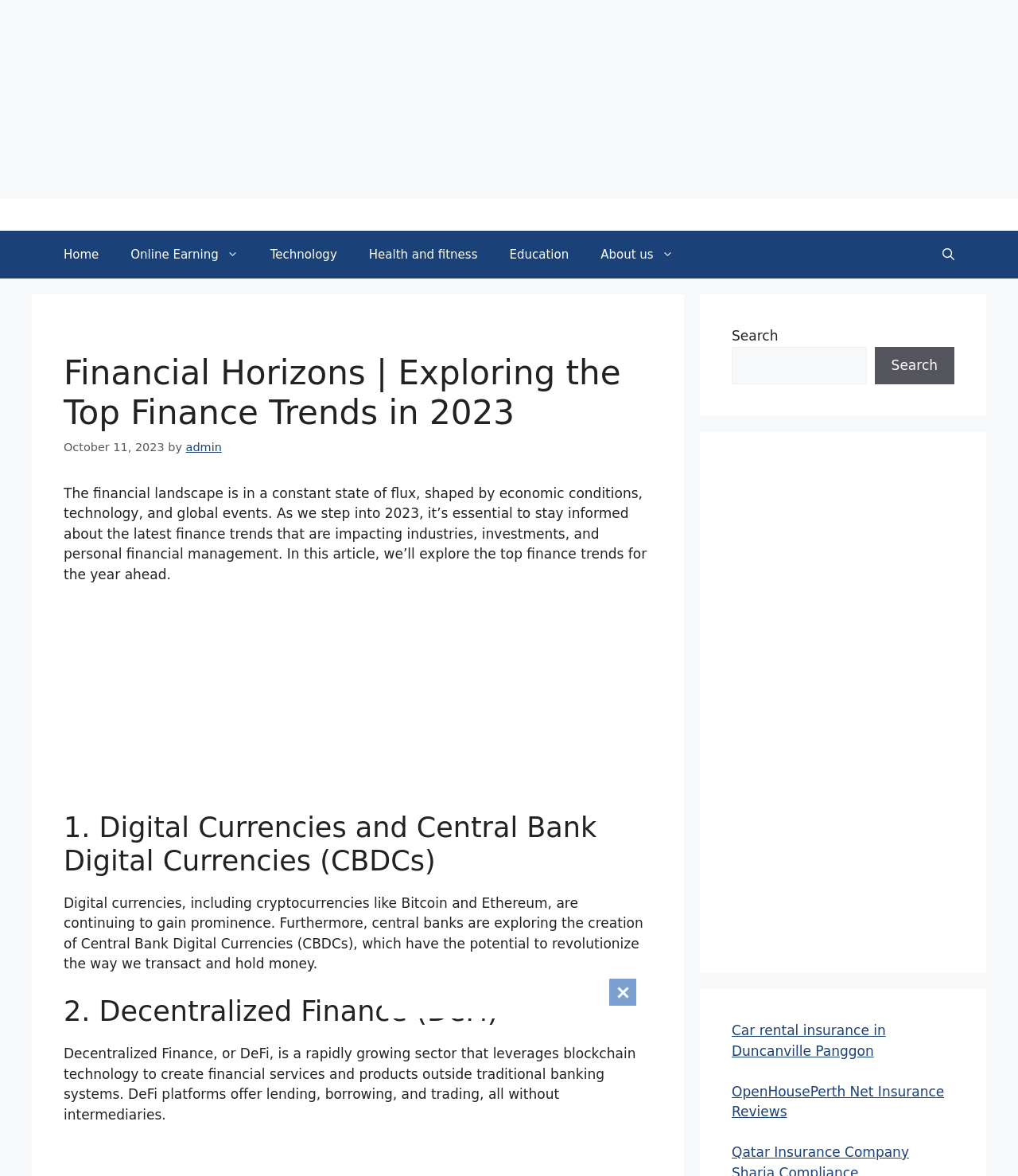Determine the bounding box coordinates for the clickable element required to fulfill the instruction: "Click on the Home link". Provide the coordinates as four float numbers between 0 and 1, i.e., [left, top, right, bottom].

[0.047, 0.196, 0.113, 0.237]